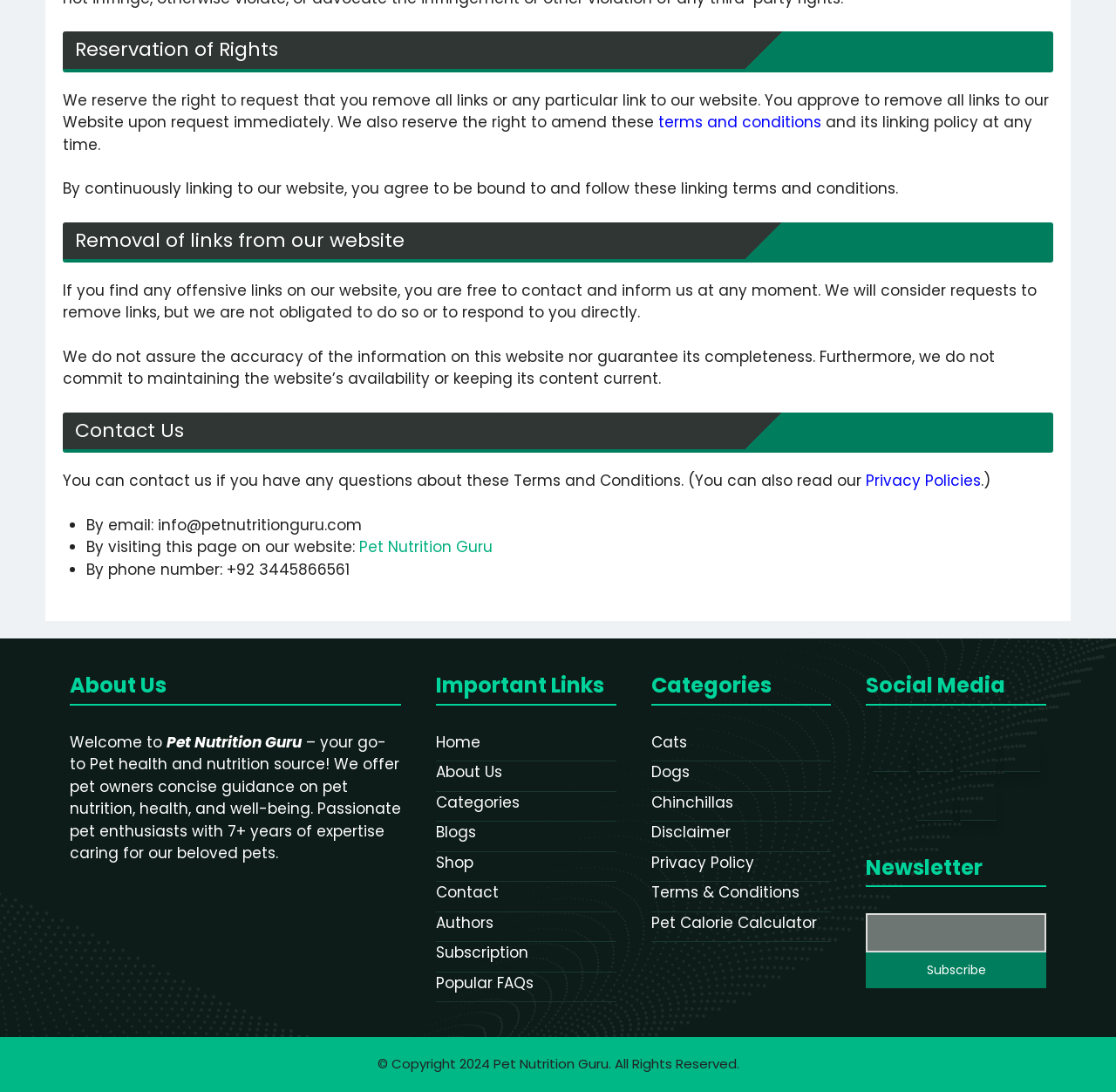Could you please study the image and provide a detailed answer to the question:
What is the copyright year of the website?

The copyright year is mentioned at the very bottom of the page, in the 'Site' section, where it is stated that '© Copyright 2024 Pet Nutrition Guru. All Rights Reserved'.